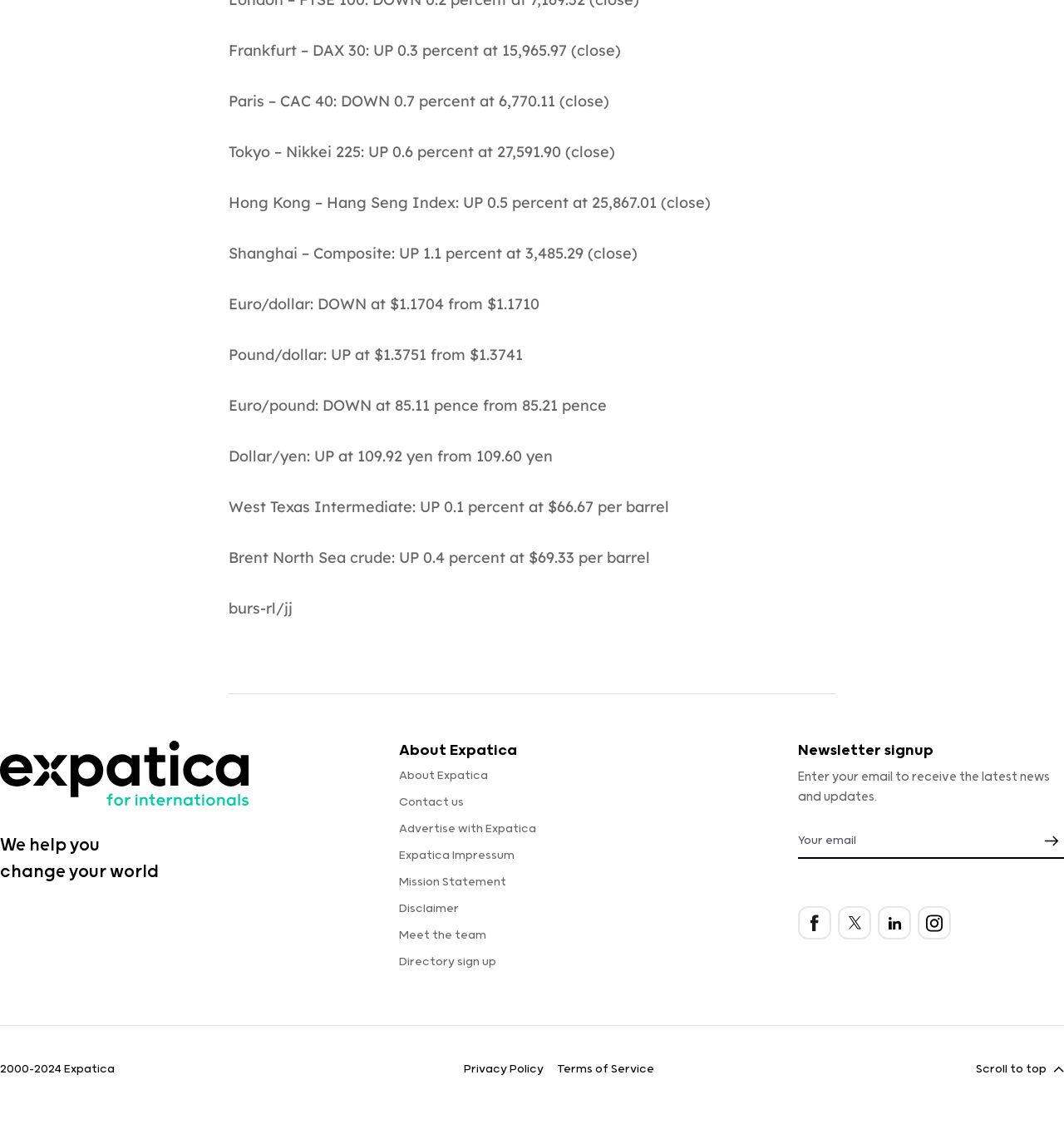Predict the bounding box for the UI component with the following description: "Terms of Service".

[0.523, 0.933, 0.614, 0.945]